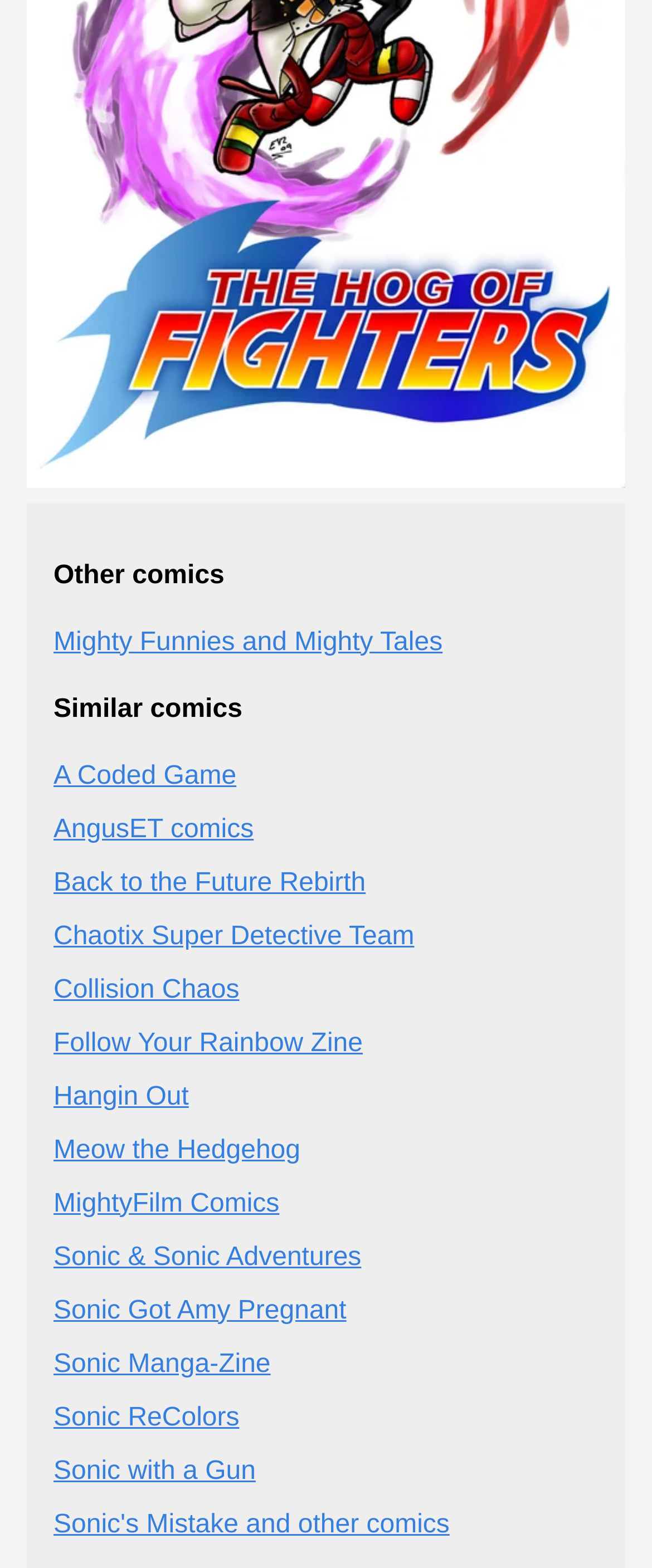Could you highlight the region that needs to be clicked to execute the instruction: "read Sonic & Sonic Adventures comic"?

[0.082, 0.792, 0.554, 0.811]